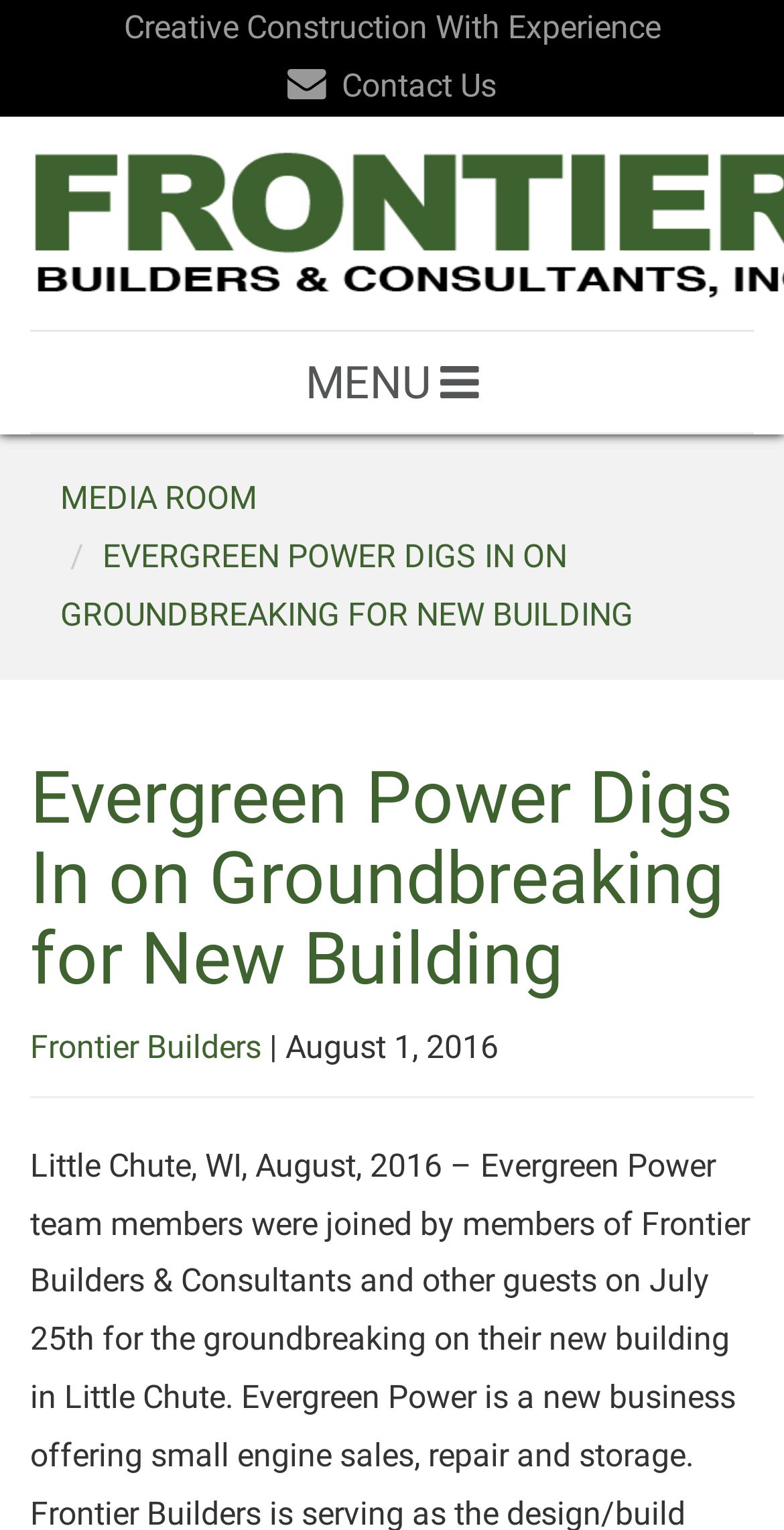Please determine the bounding box coordinates for the element with the description: "Contact Us".

[0.038, 0.038, 0.962, 0.076]